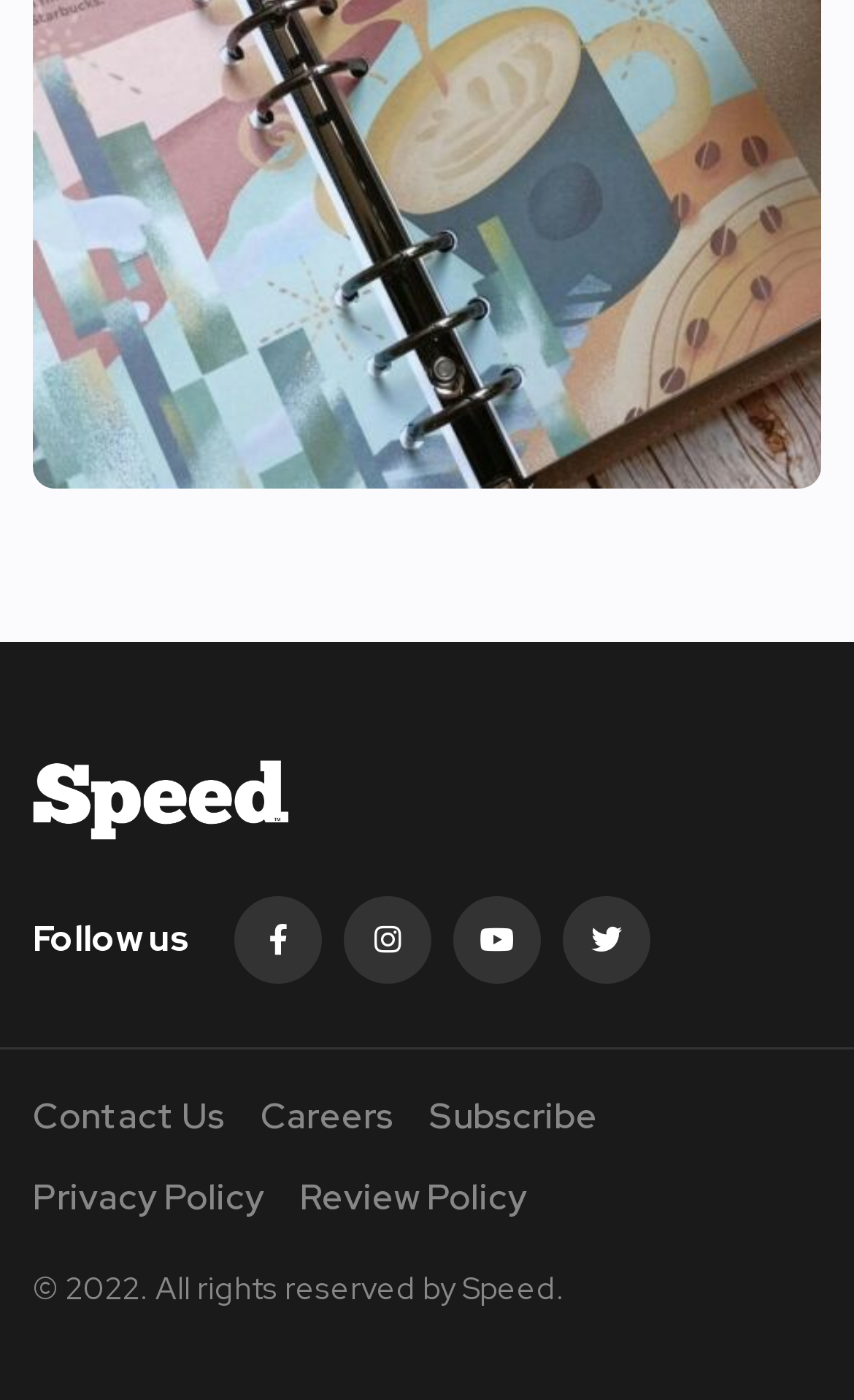Please analyze the image and give a detailed answer to the question:
What is the name of the website?

The name of the website can be determined by looking at the link element with the text 'Speed' at the top of the page, which is likely the logo or title of the website.